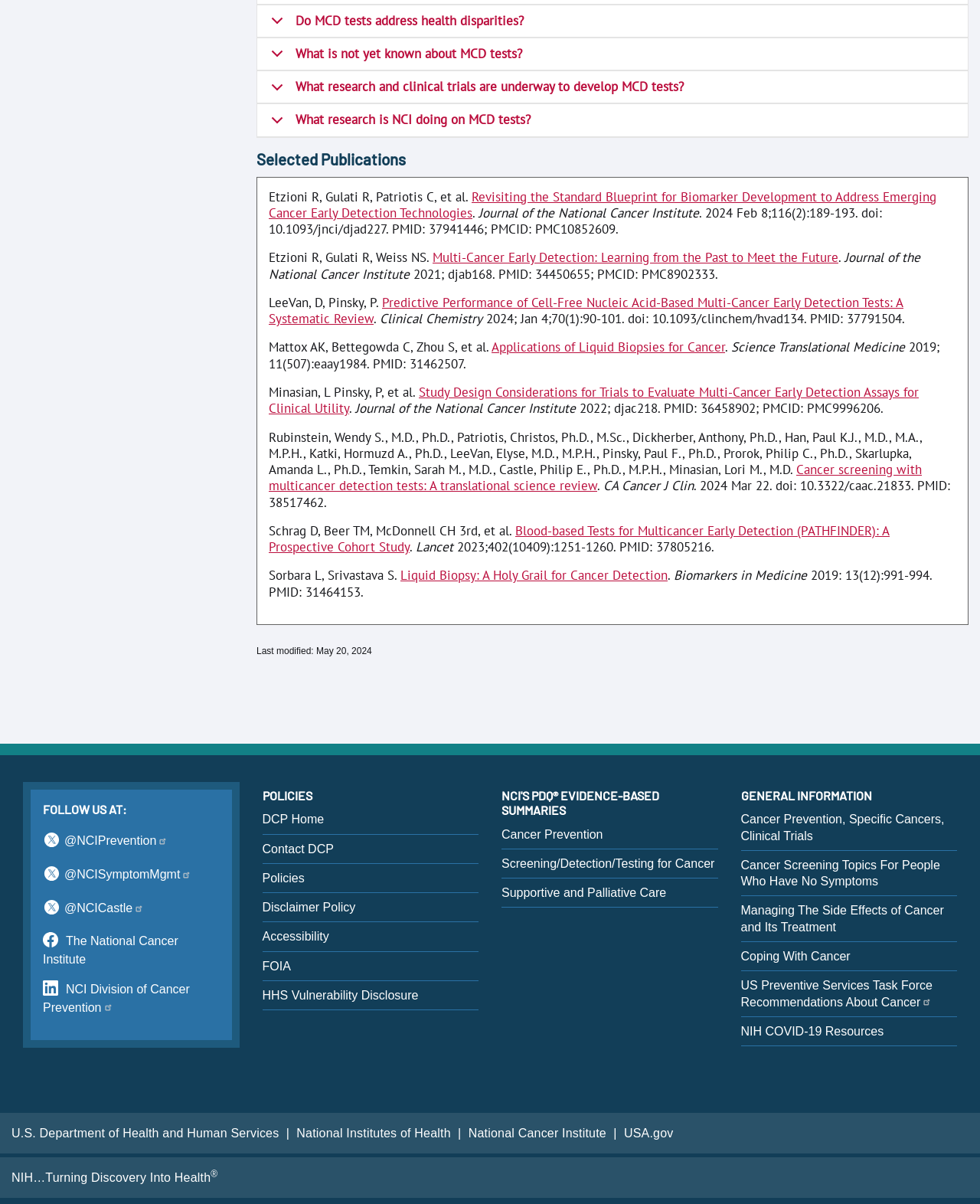Identify the bounding box coordinates necessary to click and complete the given instruction: "Learn about 'Cancer Prevention, Specific Cancers, Clinical Trials'".

[0.756, 0.675, 0.964, 0.7]